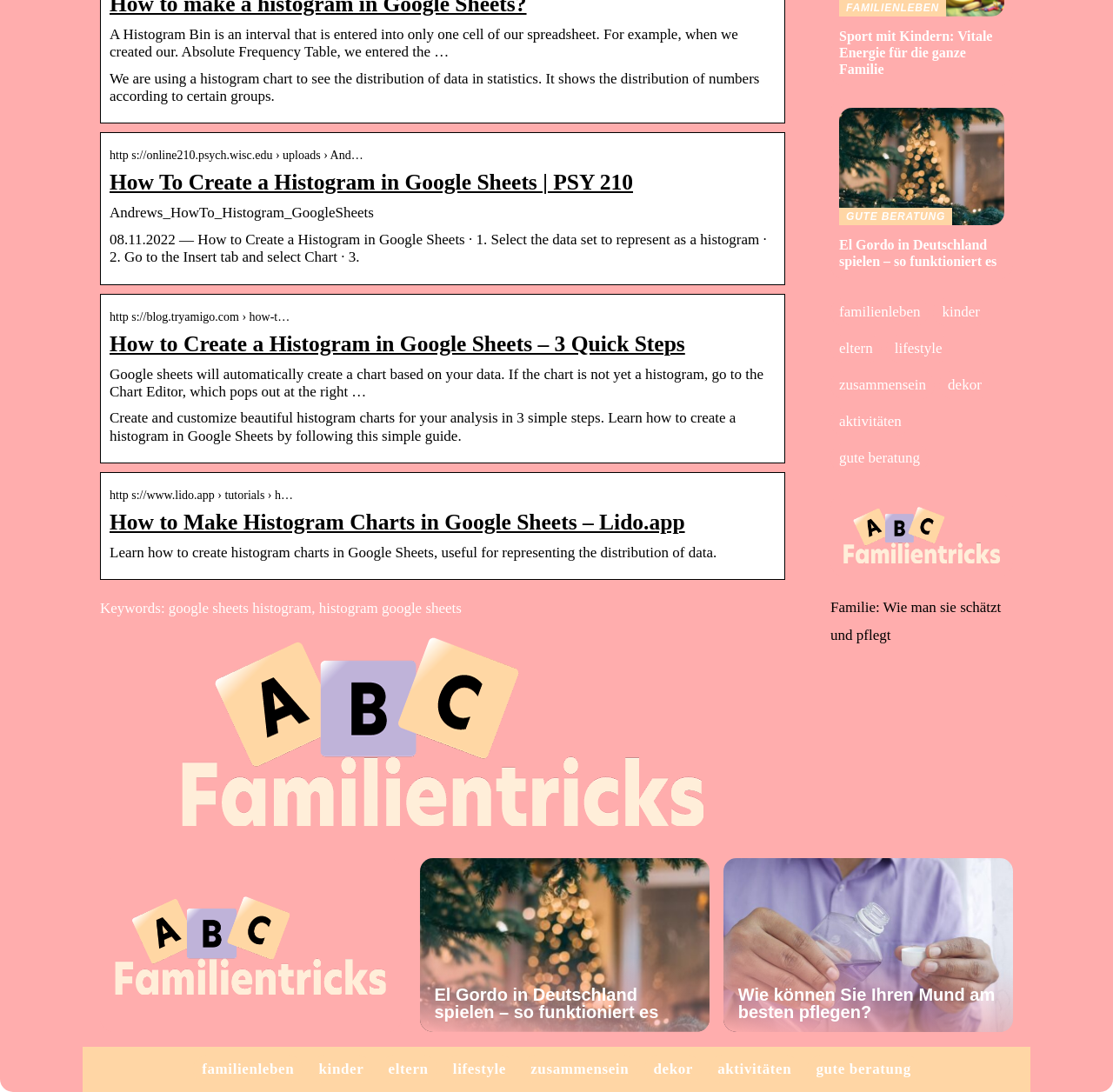Give the bounding box coordinates for this UI element: "Aktivitäten". The coordinates should be four float numbers between 0 and 1, arranged as [left, top, right, bottom].

[0.645, 0.972, 0.711, 0.987]